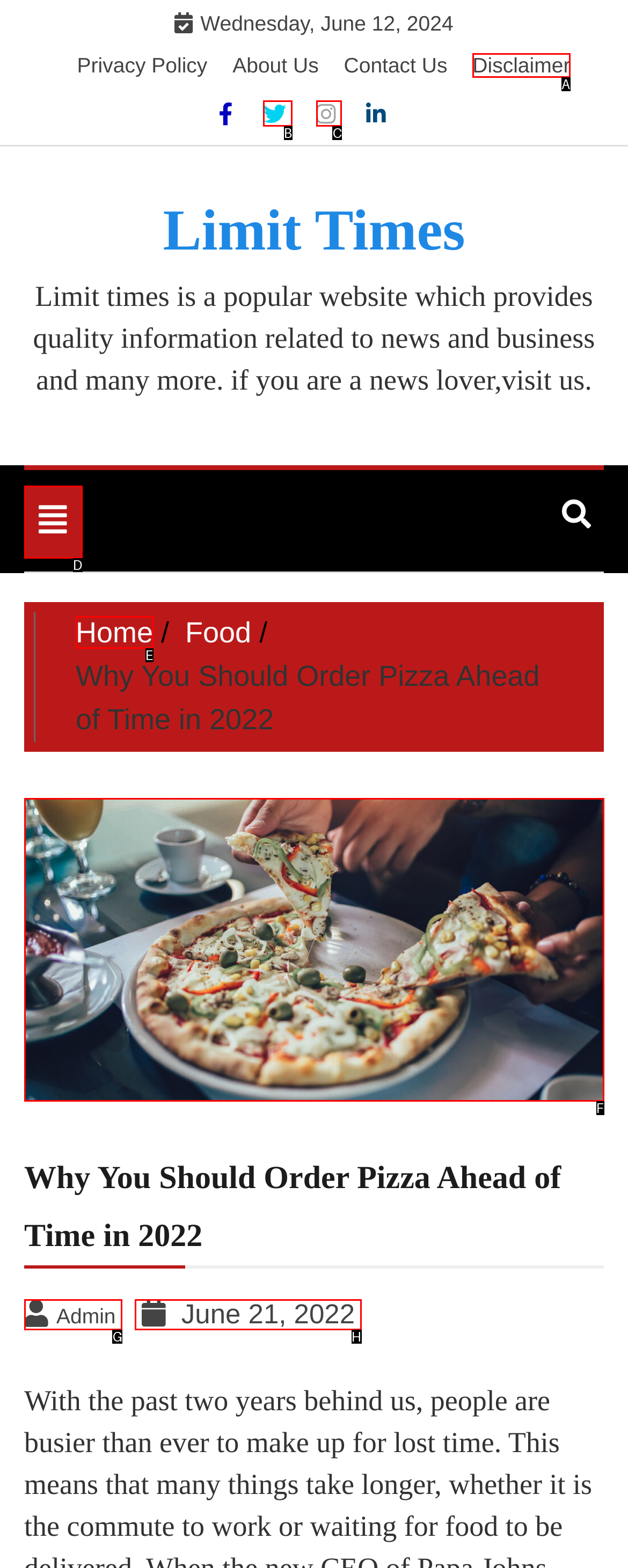Choose the HTML element that best fits the description: title="Share by email". Answer with the option's letter directly.

None